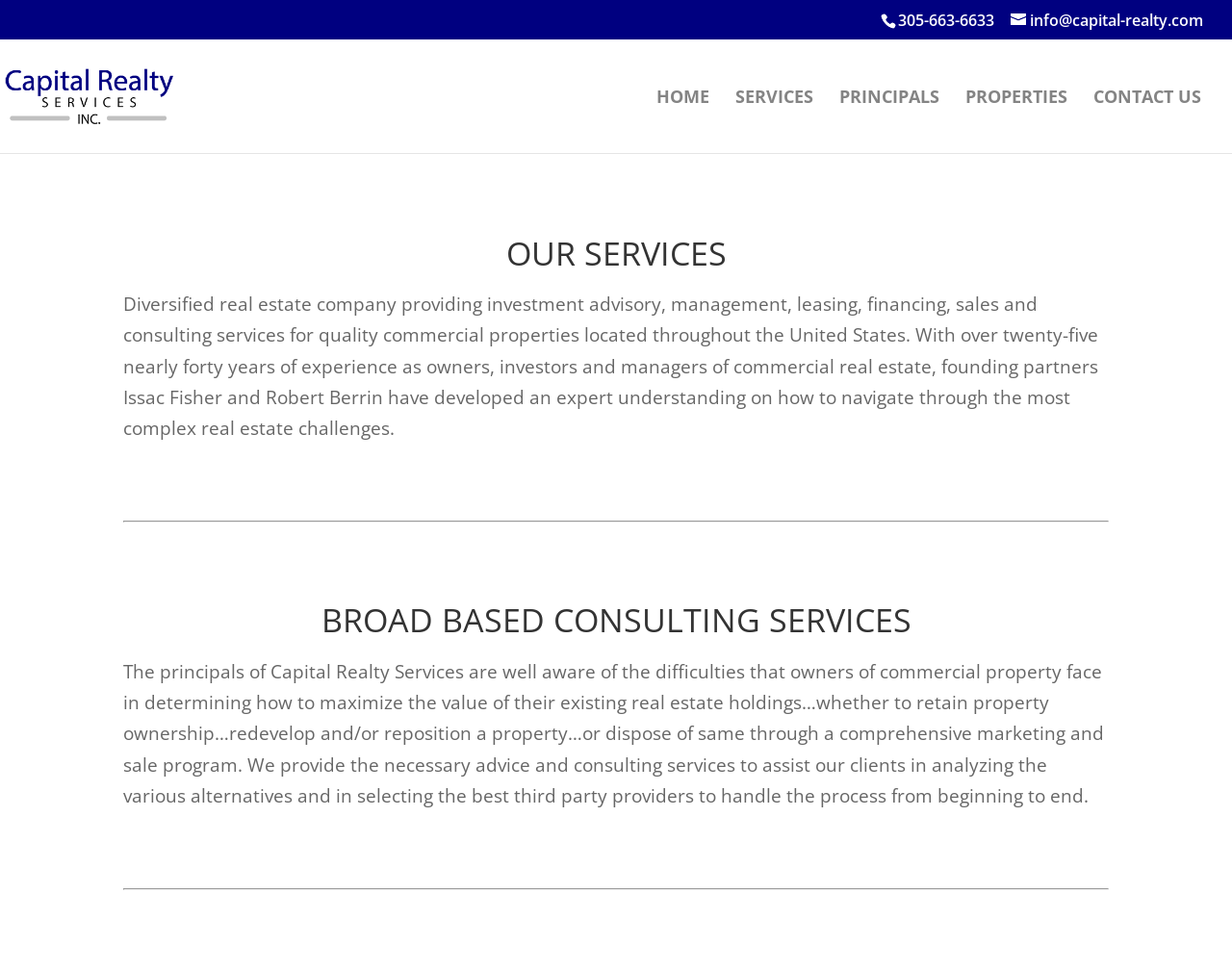Identify the coordinates of the bounding box for the element described below: "info@capital-realty.com". Return the coordinates as four float numbers between 0 and 1: [left, top, right, bottom].

[0.82, 0.01, 0.977, 0.032]